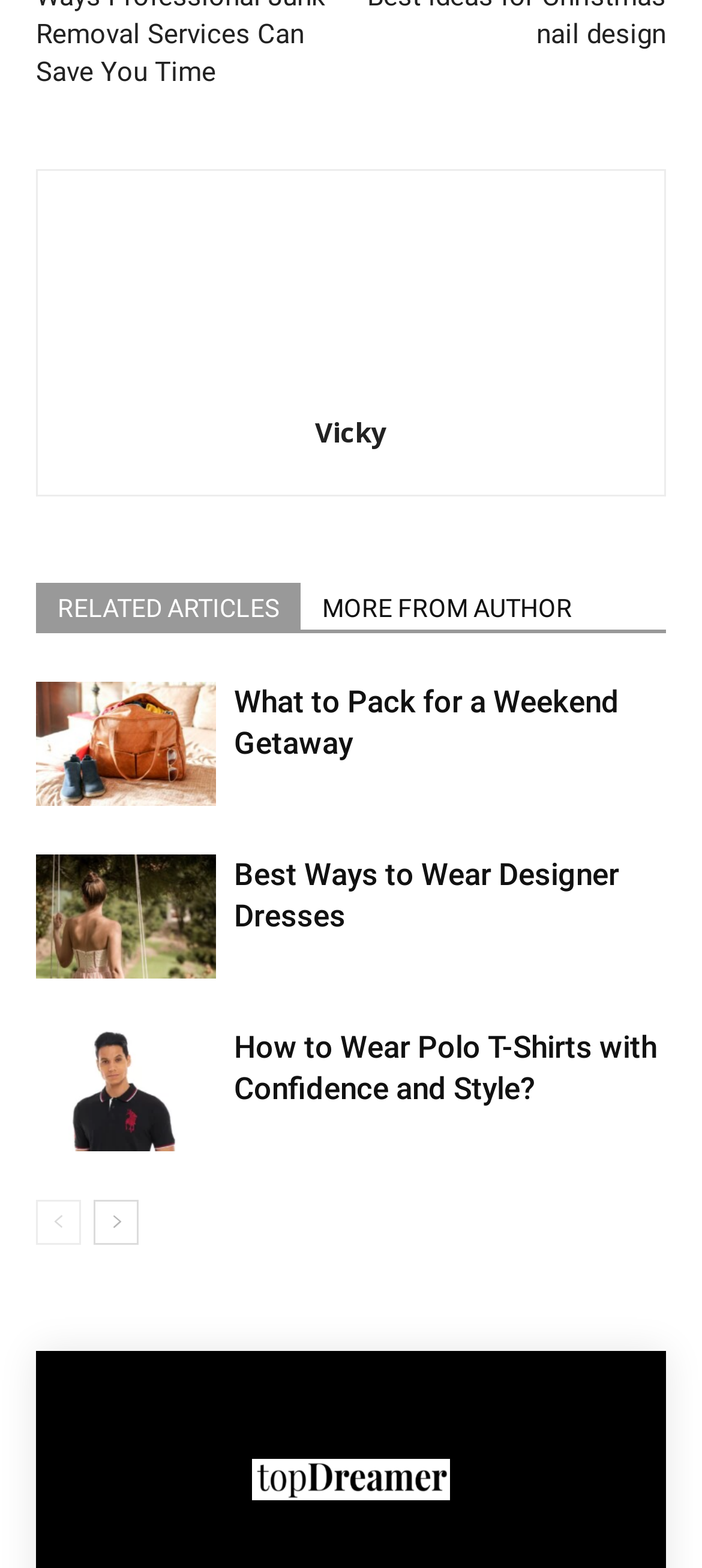Determine the bounding box coordinates of the clickable area required to perform the following instruction: "view author profile". The coordinates should be represented as four float numbers between 0 and 1: [left, top, right, bottom].

[0.377, 0.234, 0.623, 0.252]